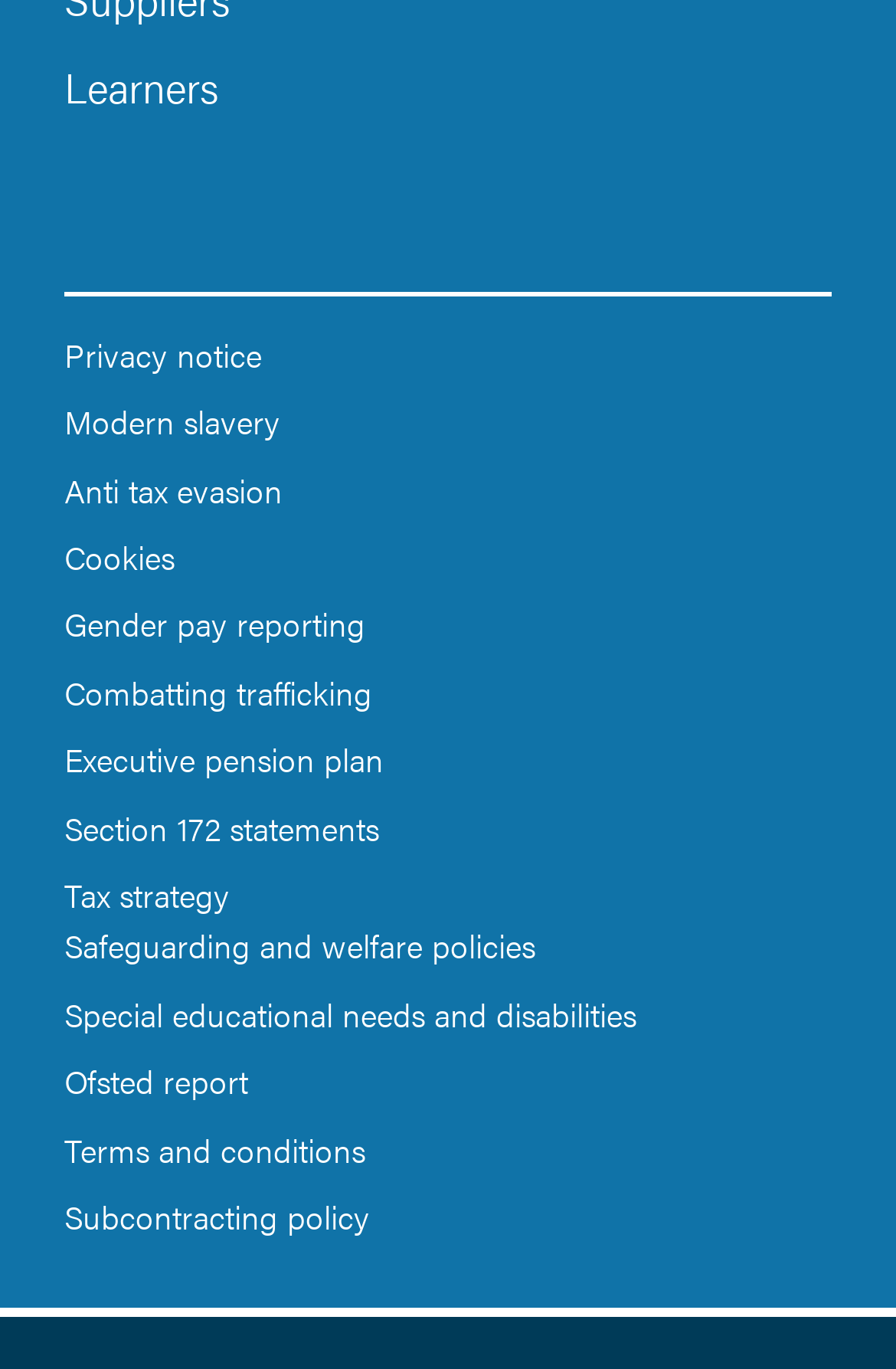Provide a short answer using a single word or phrase for the following question: 
How many links are there on the webpage?

24